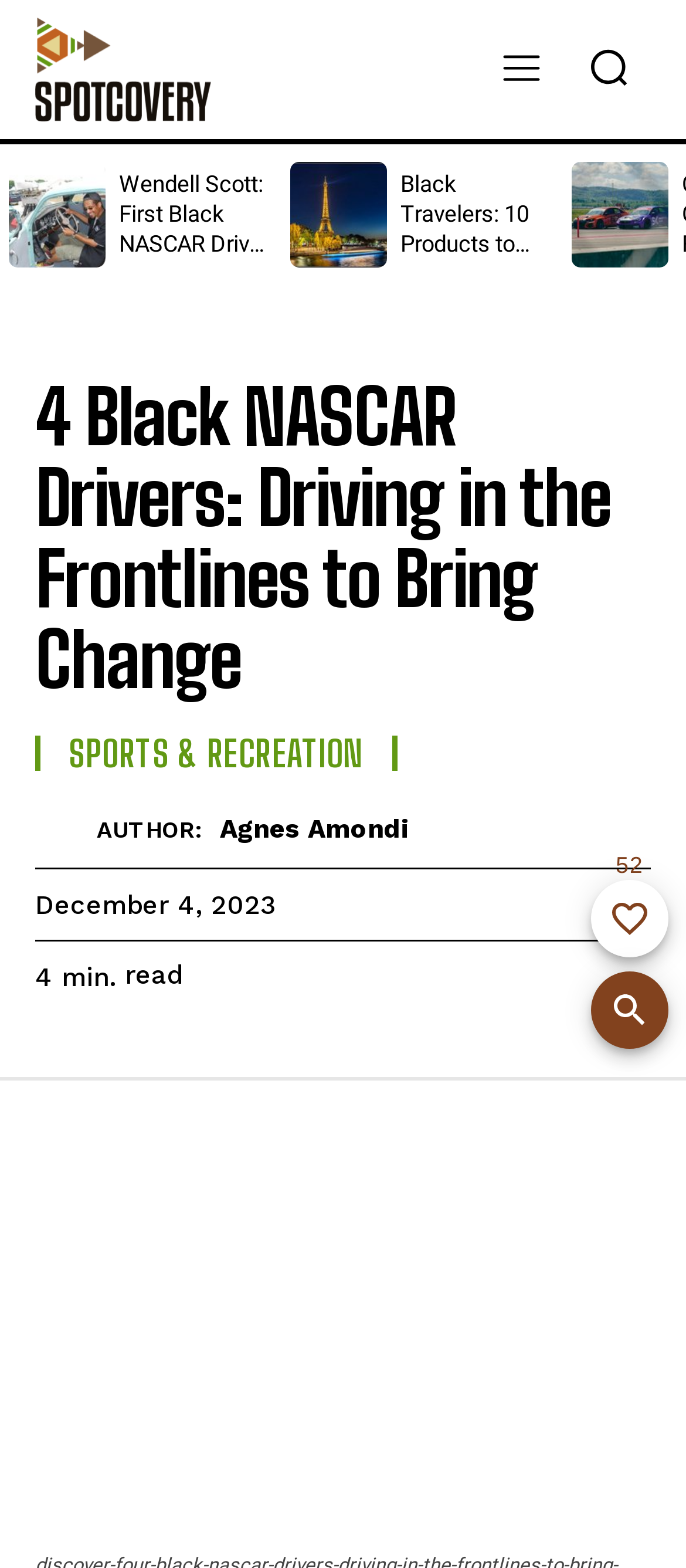Please predict the bounding box coordinates of the element's region where a click is necessary to complete the following instruction: "Open search panel". The coordinates should be represented by four float numbers between 0 and 1, i.e., [left, top, right, bottom].

[0.862, 0.62, 0.974, 0.669]